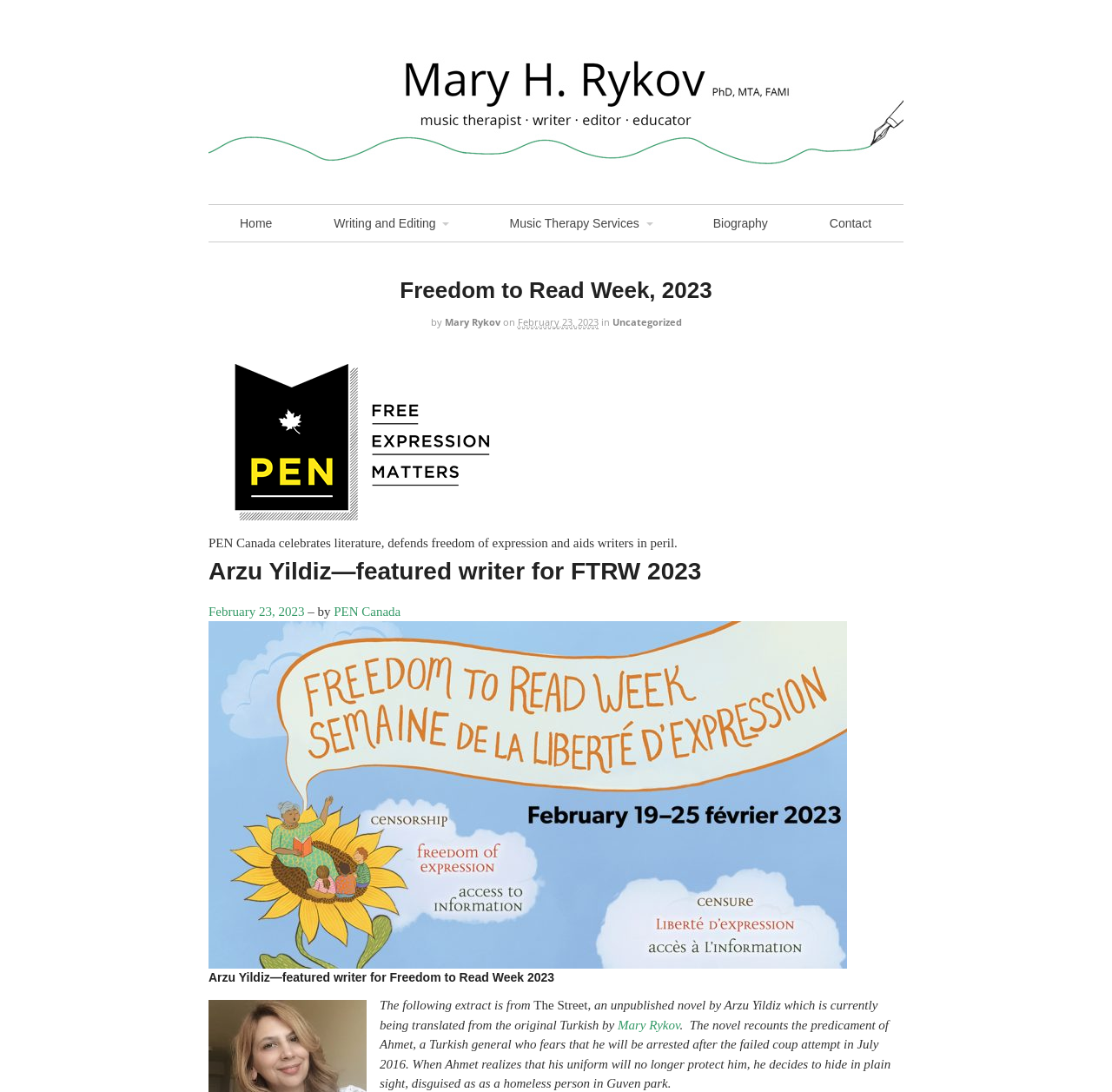Provide a short answer using a single word or phrase for the following question: 
What is the theme of Freedom to Read Week 2023?

Literature and freedom of expression